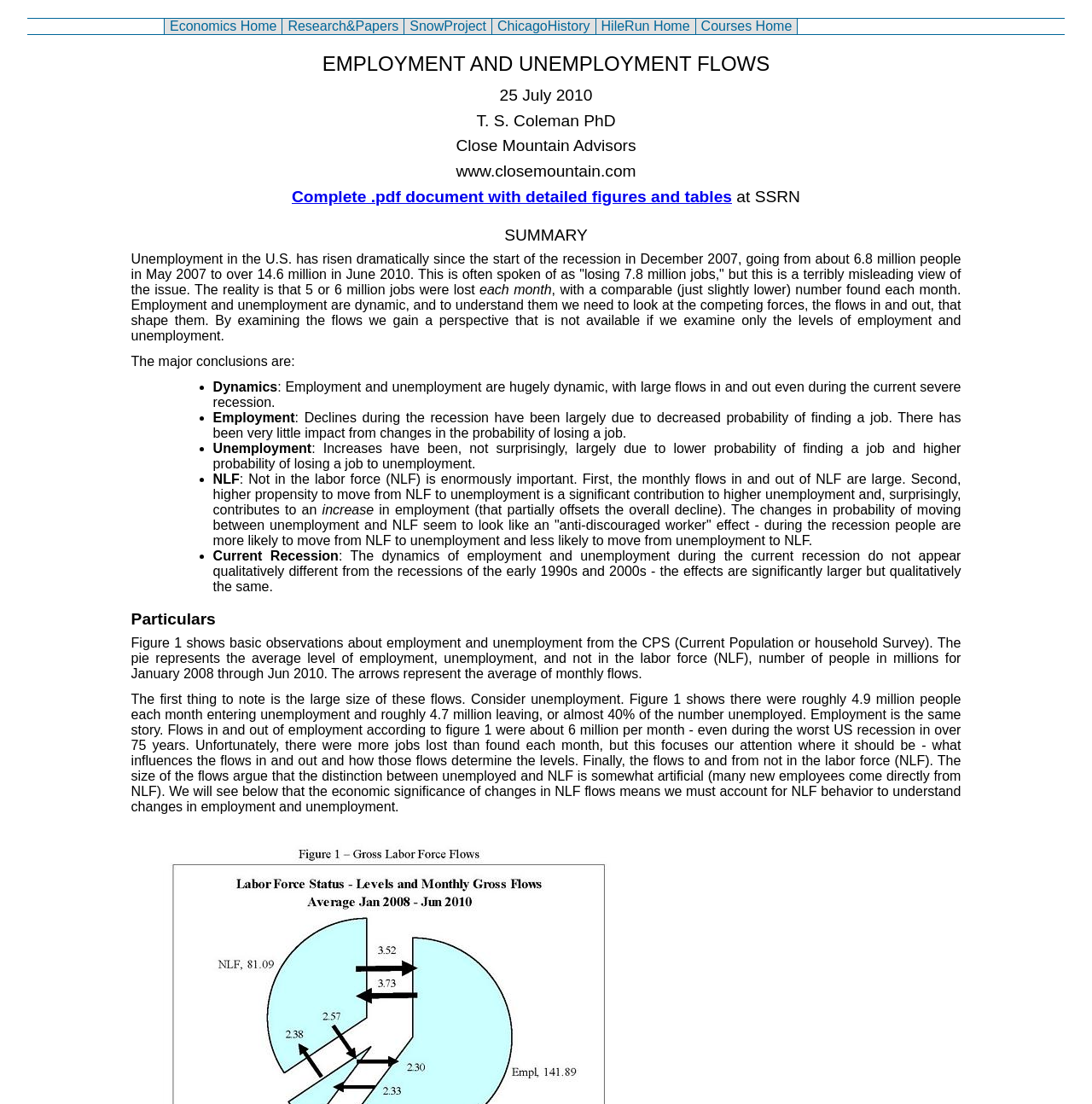Give a detailed account of the webpage's layout and content.

The webpage is about Employment Flows, with a focus on understanding the dynamics of employment and unemployment. At the top, there are six links to other related pages, including Economics Home, Research&Papers, and Courses Home. 

Below the links, there are several headings that provide an overview of the content. The main heading, "EMPLOYMENT AND UNEMPLOYMENT FLOWS", is followed by the date "25 July 2010" and the author's name, "T. S. Coleman PhD". 

The webpage then provides a summary of the content, which discusses the importance of examining the flows in and out of employment and unemployment to understand the issue. The text explains that unemployment in the U.S. has risen dramatically since the start of the recession in December 2007, but this is often misunderstood as simply "losing 7.8 million jobs". Instead, the reality is that 5 or 6 million jobs were lost each month, with a comparable number found each month. 

The major conclusions of the study are listed in bullet points, including the dynamics of employment and unemployment, the impact of decreased probability of finding a job during the recession, and the importance of not in the labor force (NLF) in understanding changes in employment and unemployment. 

Finally, there is a section titled "Particulars" that provides more detailed information about the study, including a description of Figure 1, which shows basic observations about employment and unemployment from the CPS (Current Population or household Survey). The text explains the large size of the flows in and out of employment, unemployment, and NLF, and how these flows determine the levels of employment and unemployment.